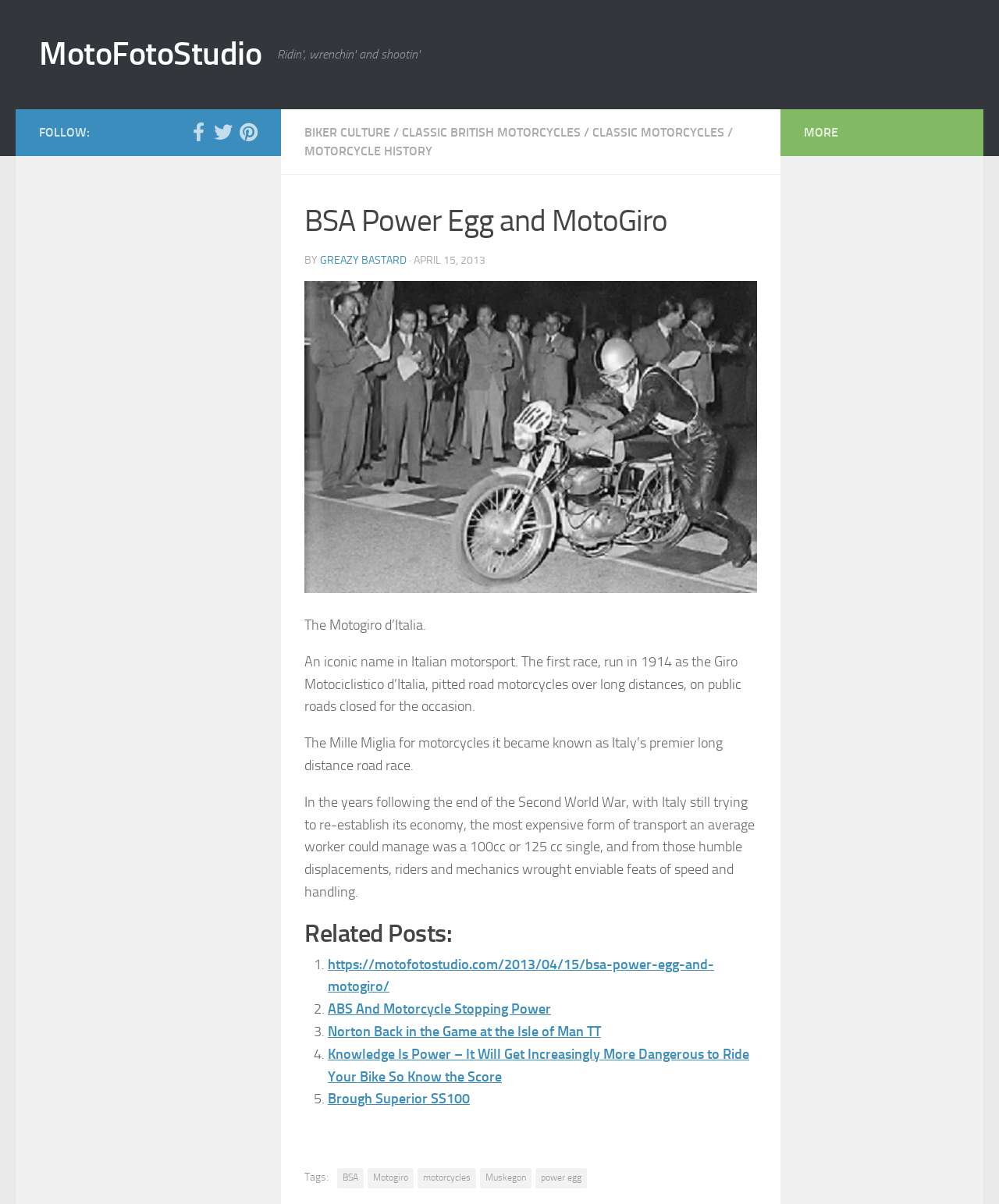Please mark the clickable region by giving the bounding box coordinates needed to complete this instruction: "View the image of 20130415-212259.jpg".

[0.305, 0.482, 0.758, 0.496]